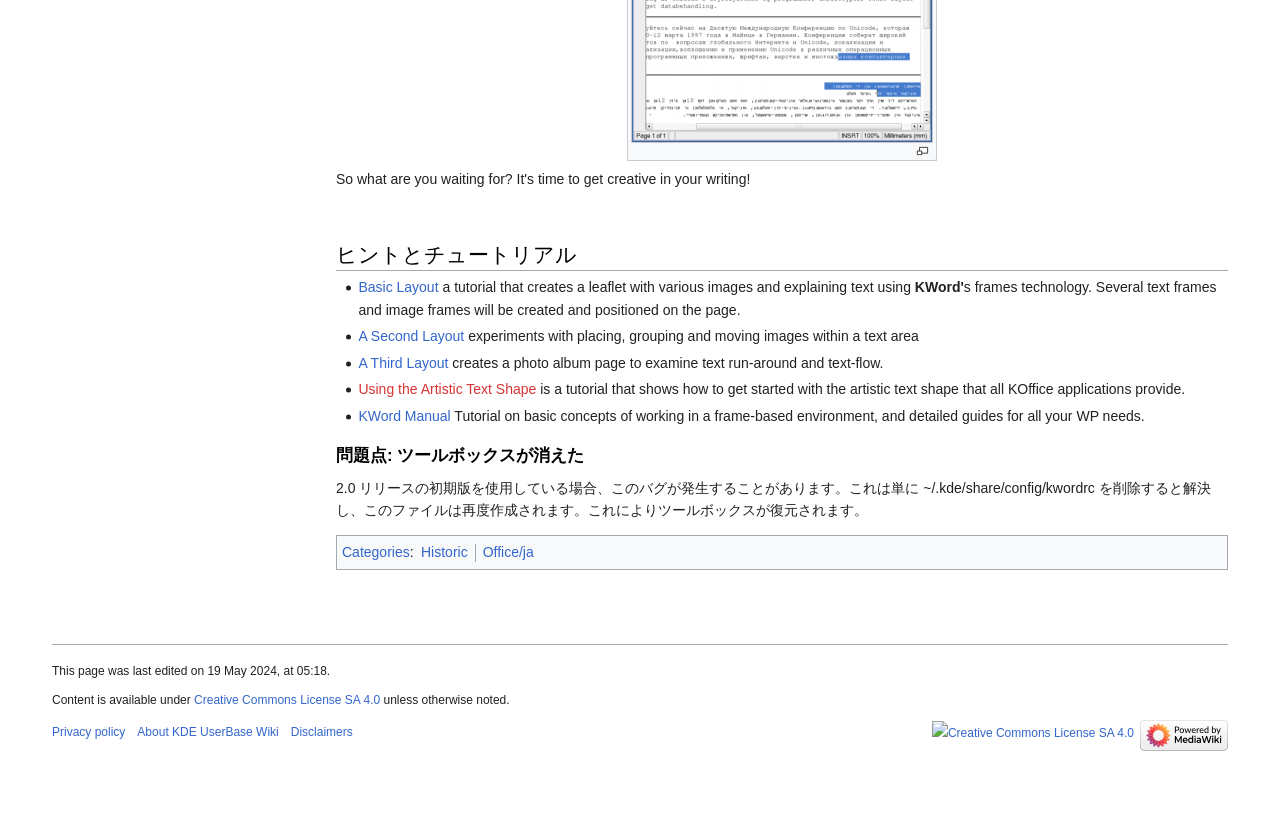Please locate the bounding box coordinates of the element that should be clicked to complete the given instruction: "Follow ACE on LinkedIn".

None